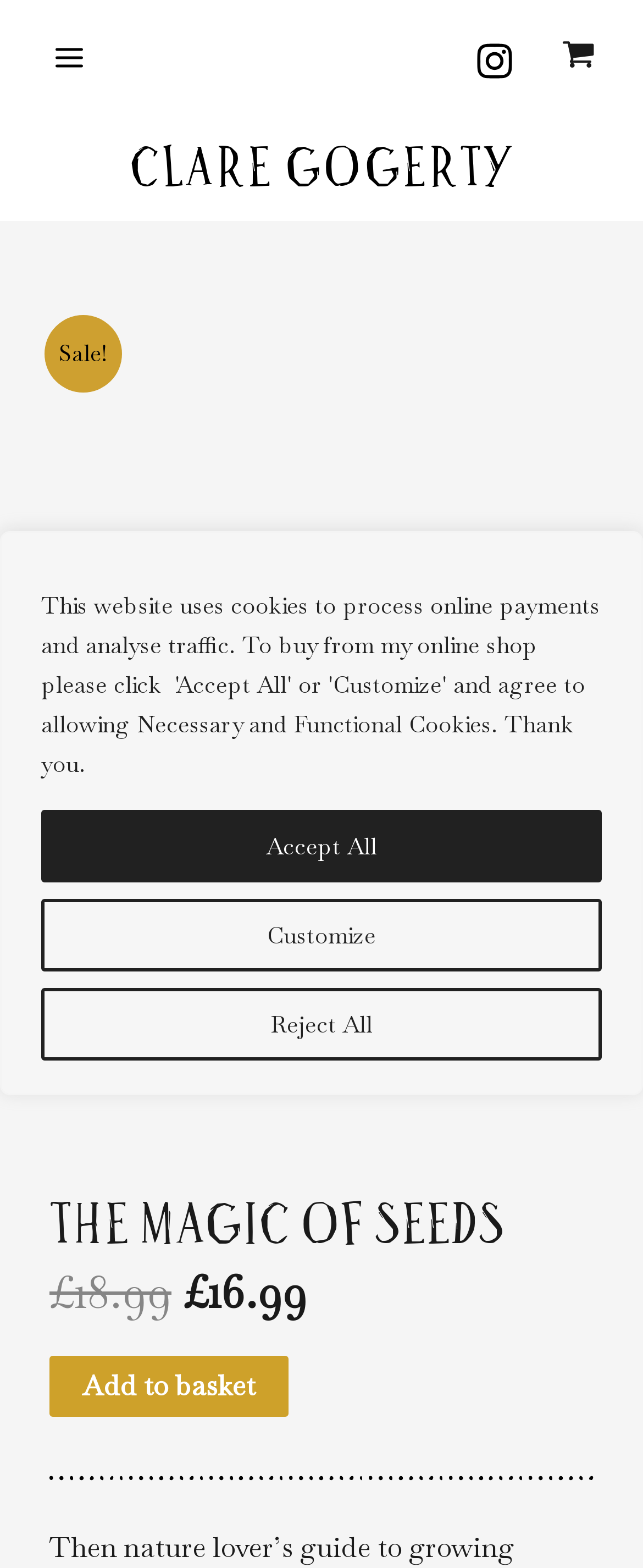Please provide the bounding box coordinate of the region that matches the element description: Clare Gogerty. Coordinates should be in the format (top-left x, top-left y, bottom-right x, bottom-right y) and all values should be between 0 and 1.

[0.201, 0.092, 0.799, 0.128]